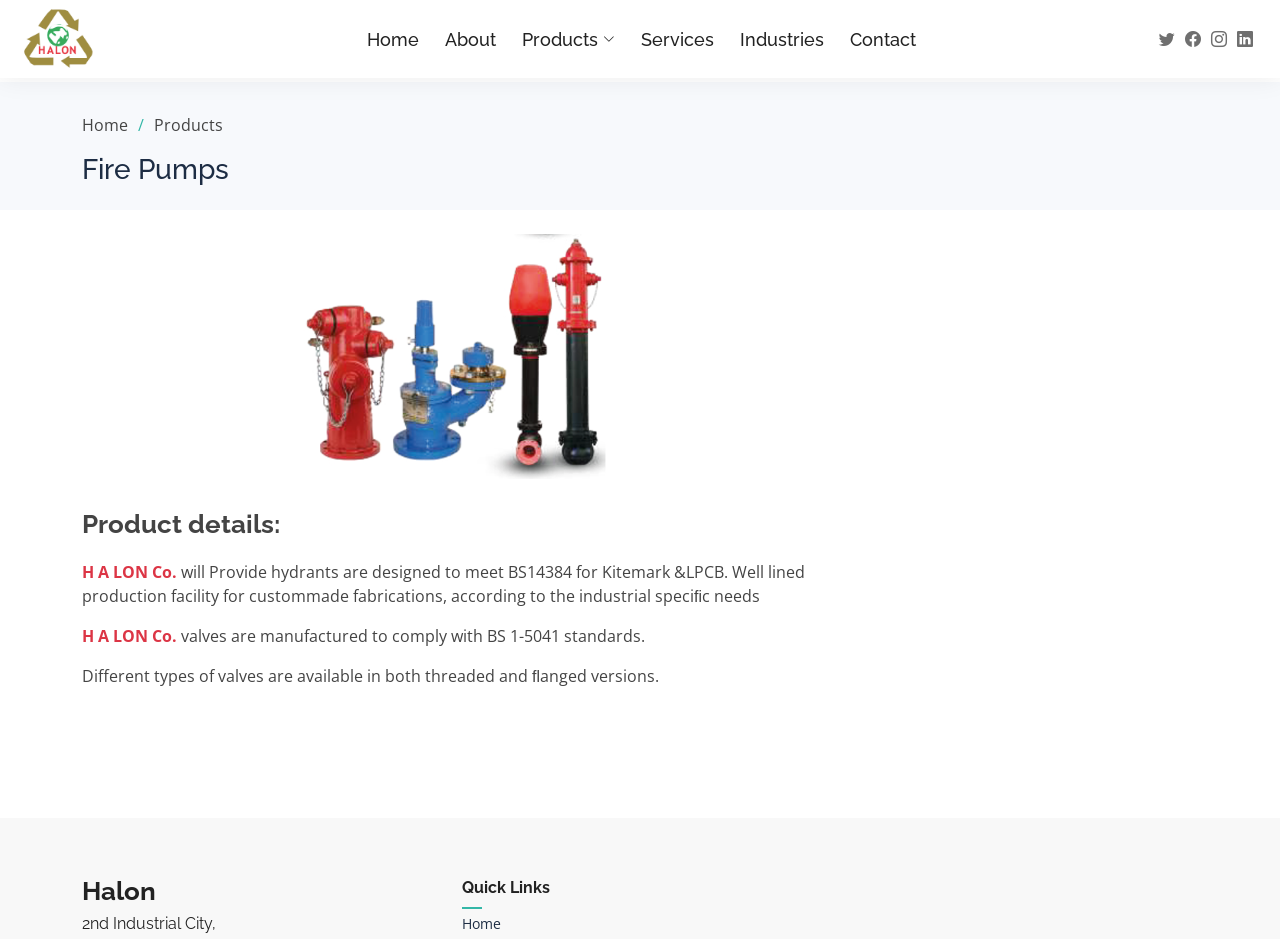Indicate the bounding box coordinates of the clickable region to achieve the following instruction: "view products."

[0.408, 0.027, 0.481, 0.056]